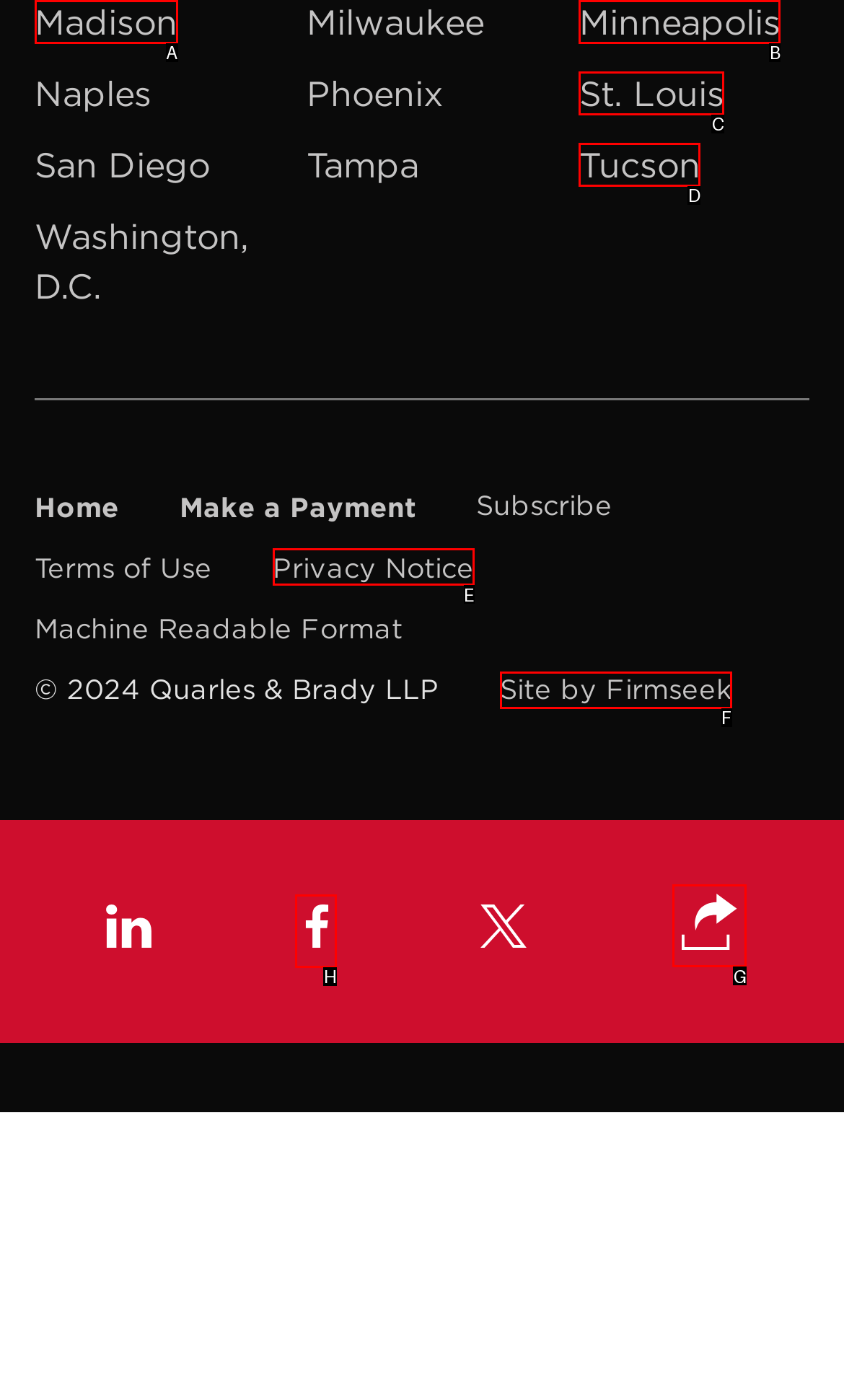Given the element description: alt="29er Canada", choose the HTML element that aligns with it. Indicate your choice with the corresponding letter.

None